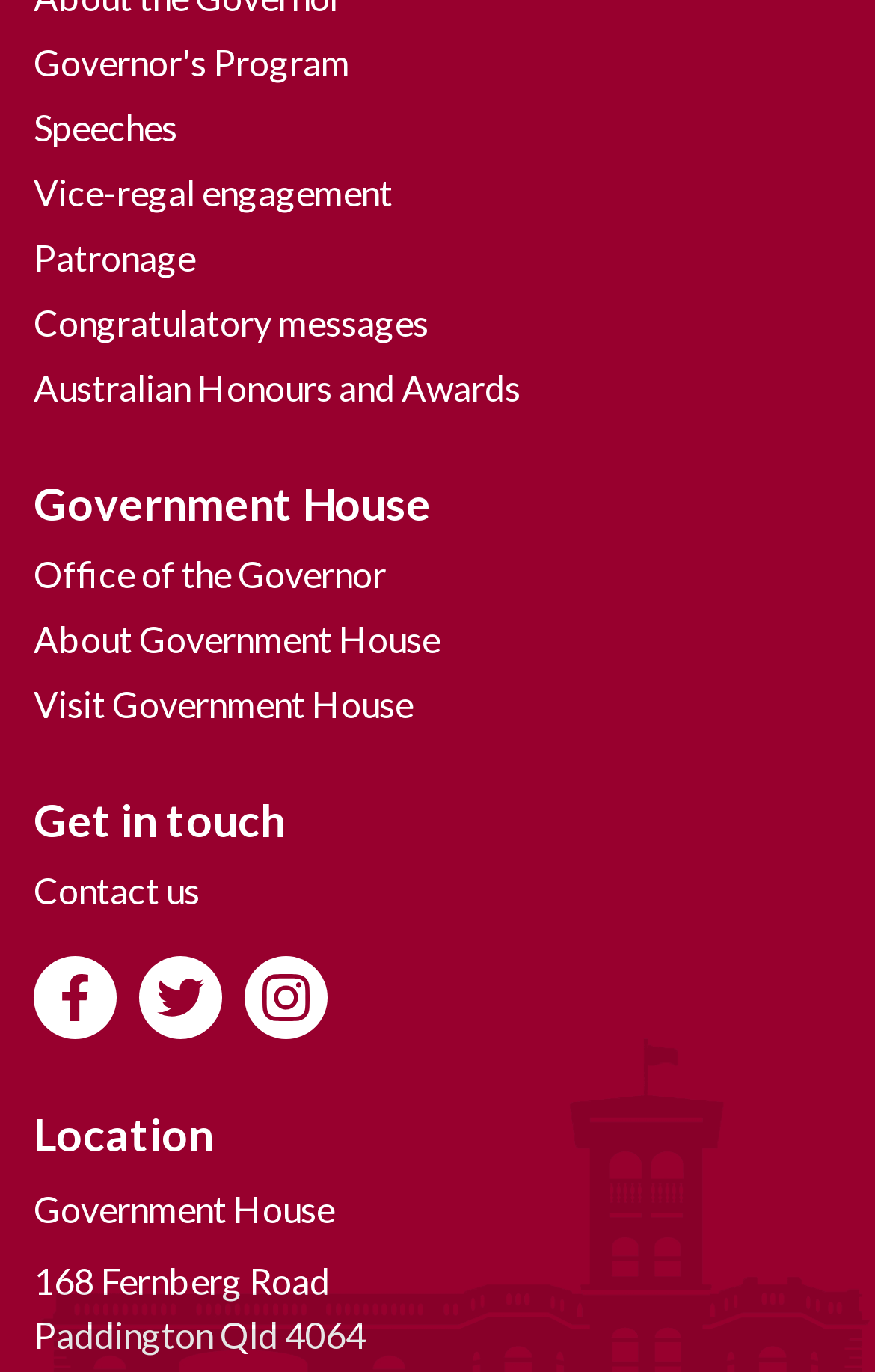How many links are there in the webpage?
Based on the image content, provide your answer in one word or a short phrase.

15